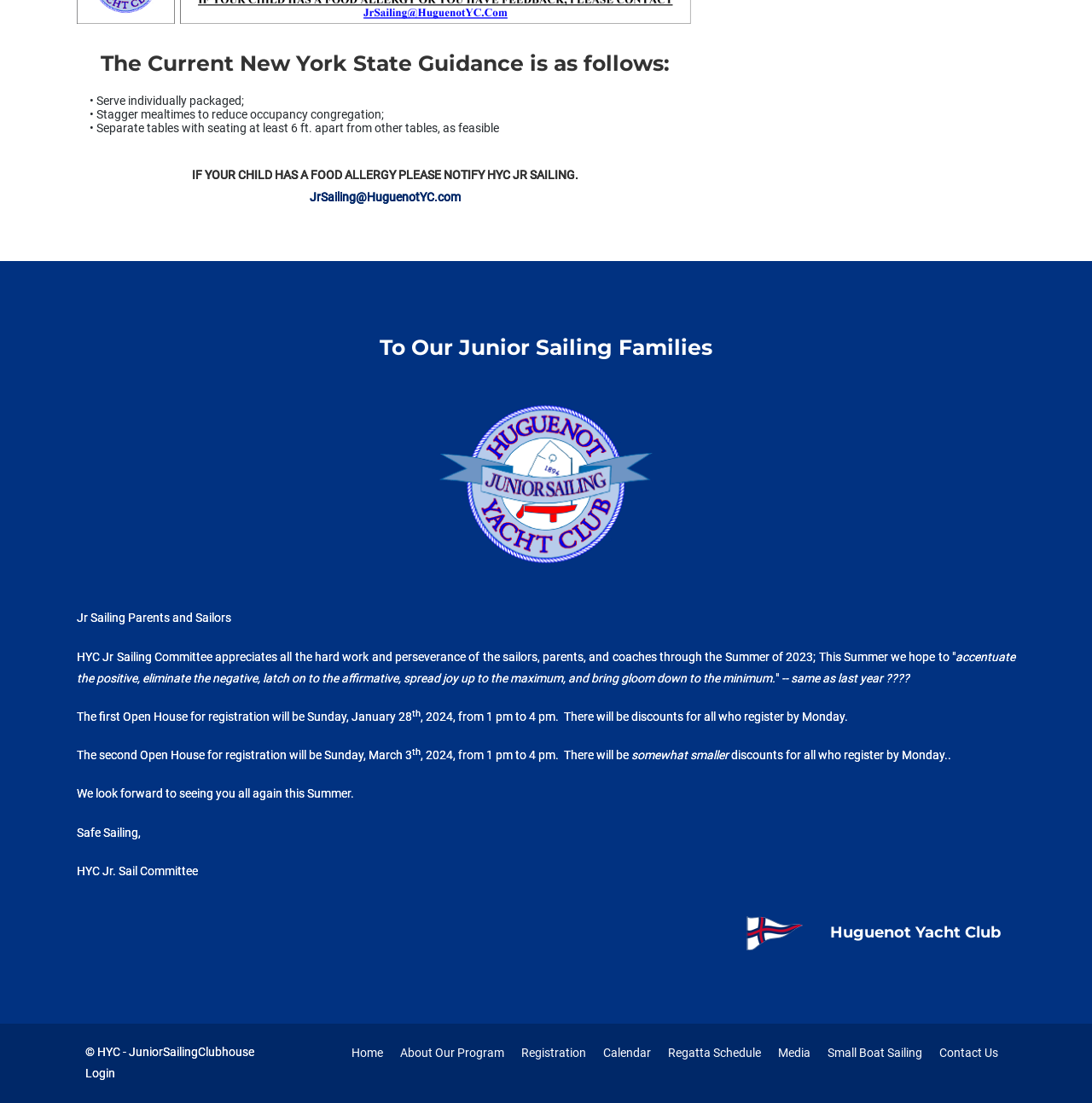What is the name of the logo image?
Provide a short answer using one word or a brief phrase based on the image.

HYC Jr Sail Logo.png